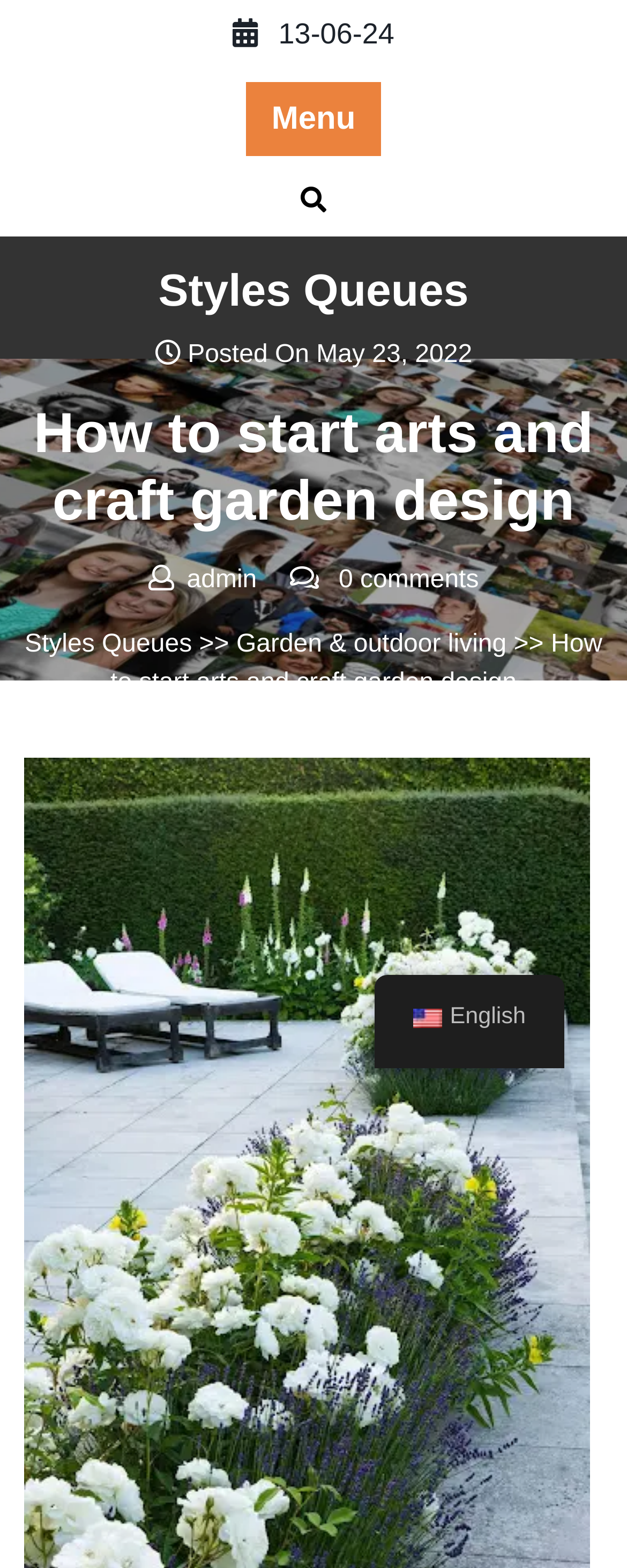How many comments does the post have?
Answer the question in as much detail as possible.

I found the number of comments by looking at the StaticText element with the content '0 comments'.